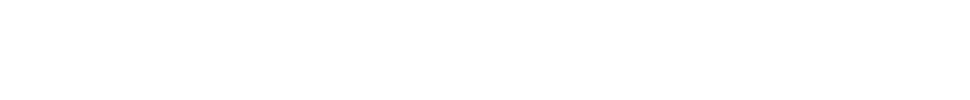What kind of travel solutions does the company provide?
Please answer the question with a detailed response using the information from the screenshot.

According to the caption, the company is committed to providing top-notch executive travel solutions, which implies that the company specializes in providing travel services specifically tailored for executives and business professionals.